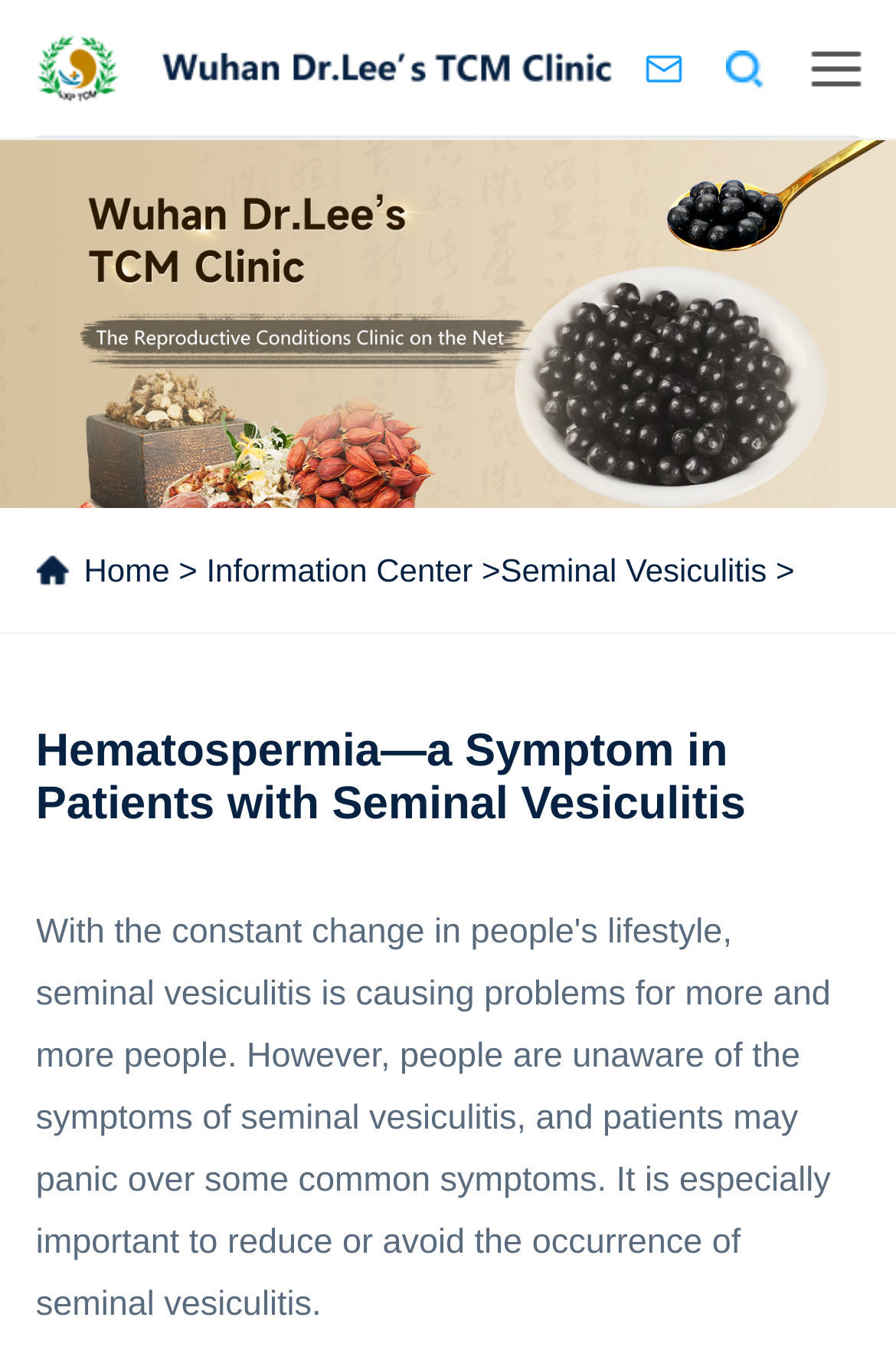Answer the question using only one word or a concise phrase: What is the topic of the webpage?

Seminal Vesiculitis